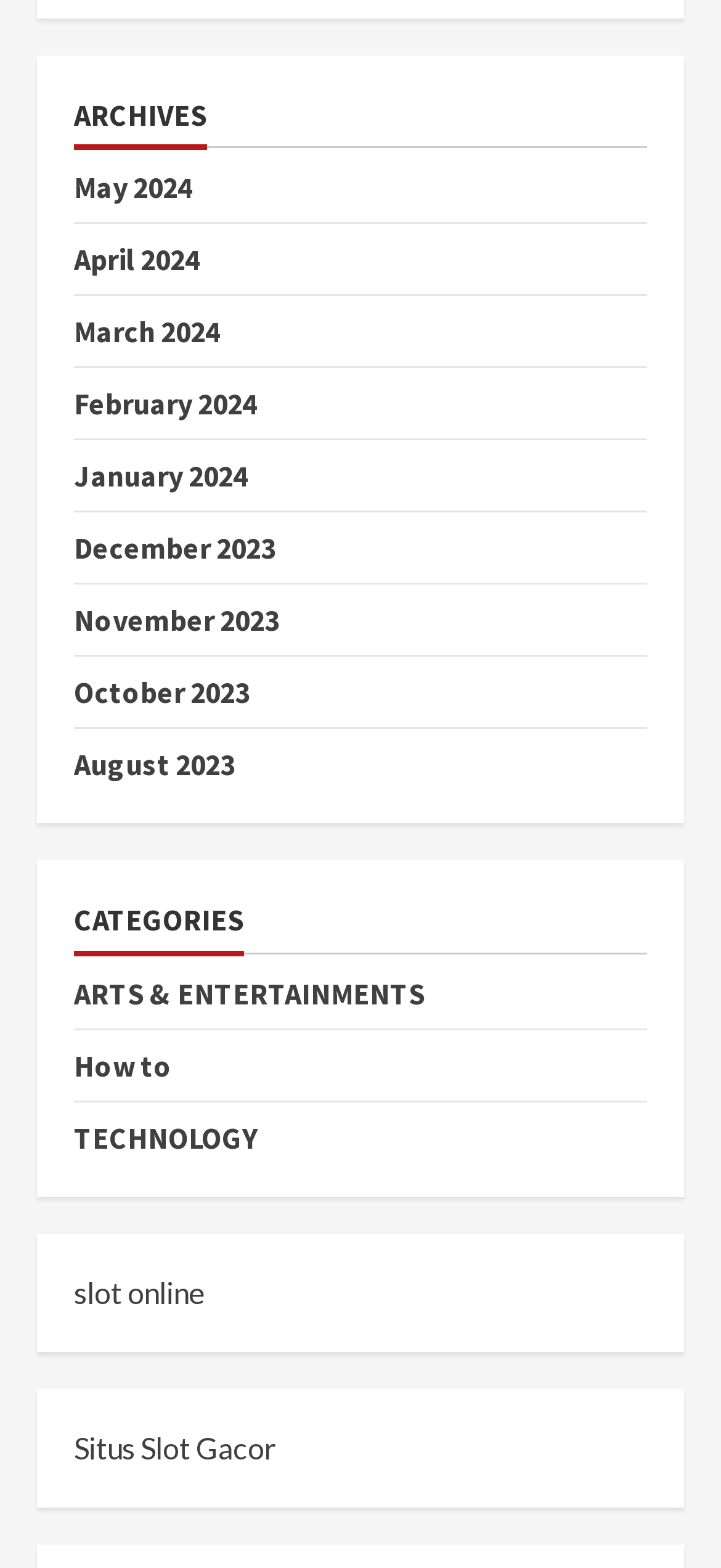Pinpoint the bounding box coordinates of the area that must be clicked to complete this instruction: "Browse categories for ARTS & ENTERTAINMENTS".

[0.103, 0.621, 0.59, 0.645]